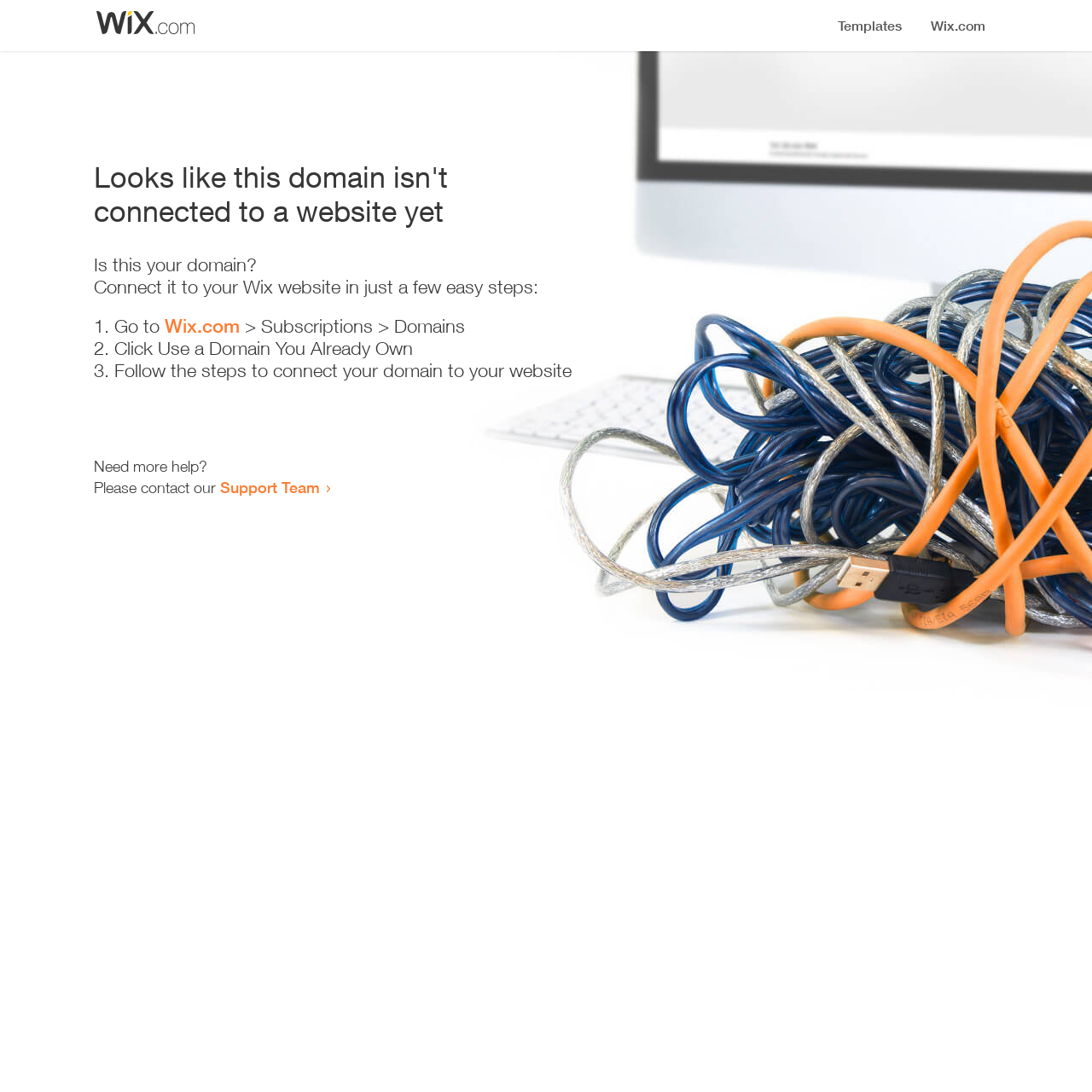Create a detailed narrative describing the layout and content of the webpage.

The webpage appears to be an error page, indicating that a domain is not connected to a website yet. At the top, there is a small image, followed by a heading that states the error message. Below the heading, there is a series of instructions to connect the domain to a Wix website. The instructions are presented in a step-by-step format, with three numbered list items. 

The first step is to go to Wix.com, with a link provided to the website. The second step is to click "Use a Domain You Already Own", and the third step is to follow the instructions to connect the domain to the website. 

At the bottom of the page, there is a section that offers additional help, with a link to the Support Team for users who need more assistance.